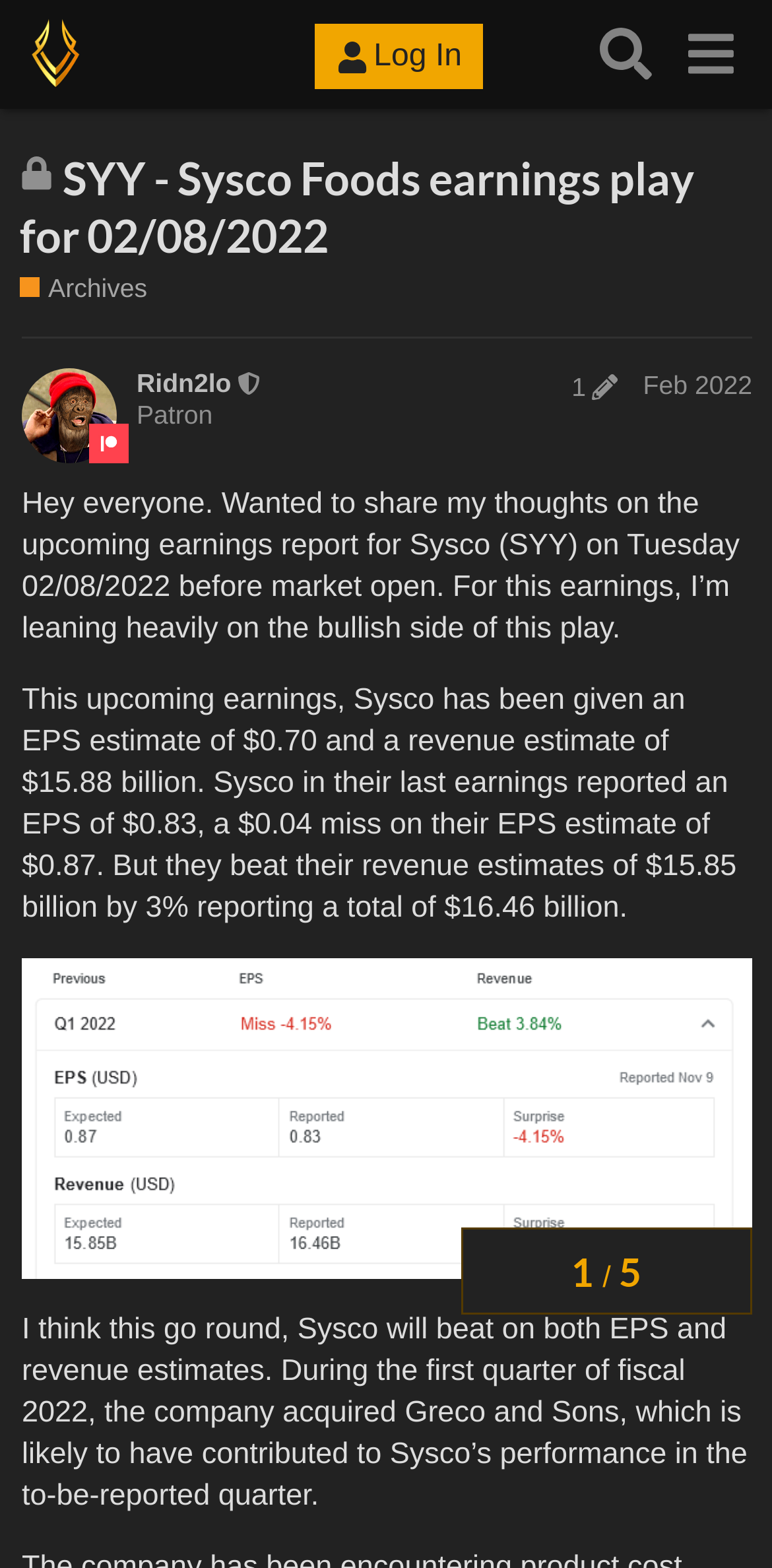What is the estimated EPS for Sysco's upcoming earnings report?
Refer to the screenshot and respond with a concise word or phrase.

$0.70